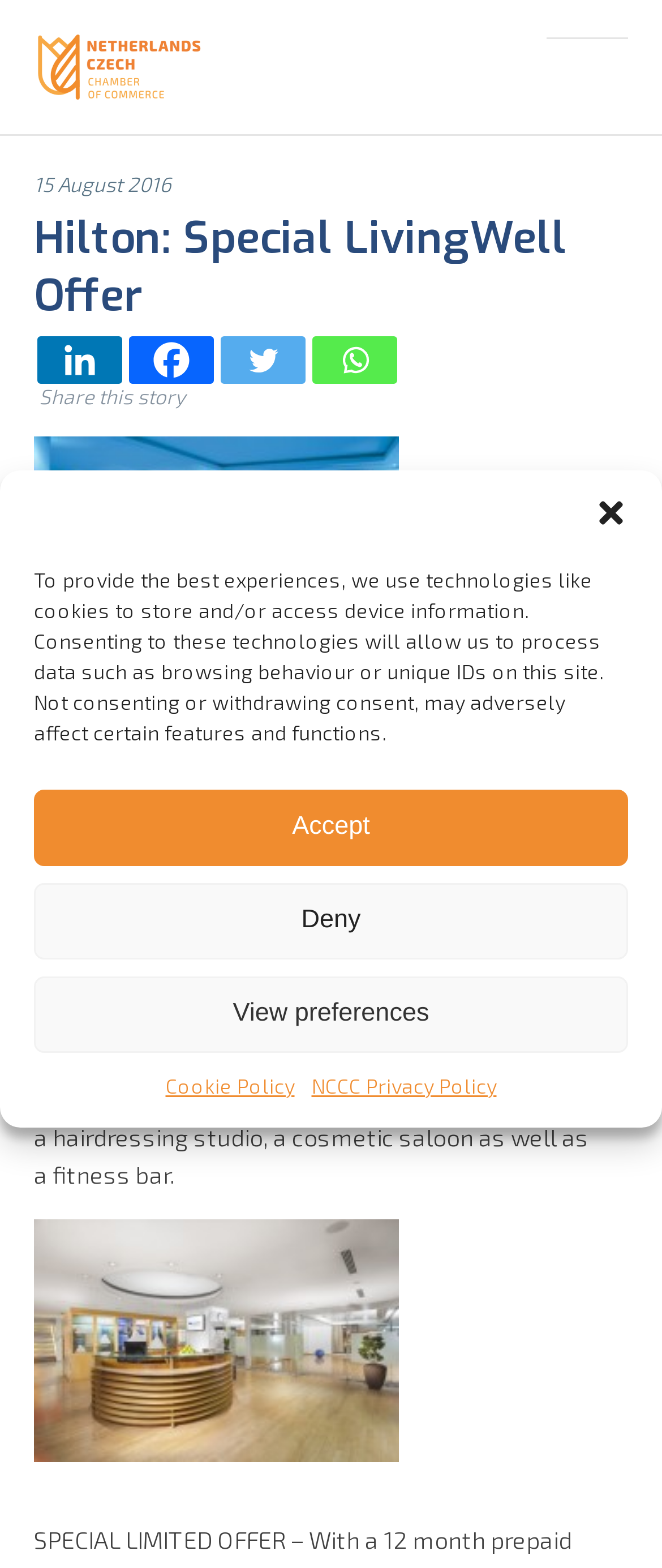Locate the bounding box coordinates of the clickable region necessary to complete the following instruction: "View preferences". Provide the coordinates in the format of four float numbers between 0 and 1, i.e., [left, top, right, bottom].

[0.051, 0.623, 0.949, 0.671]